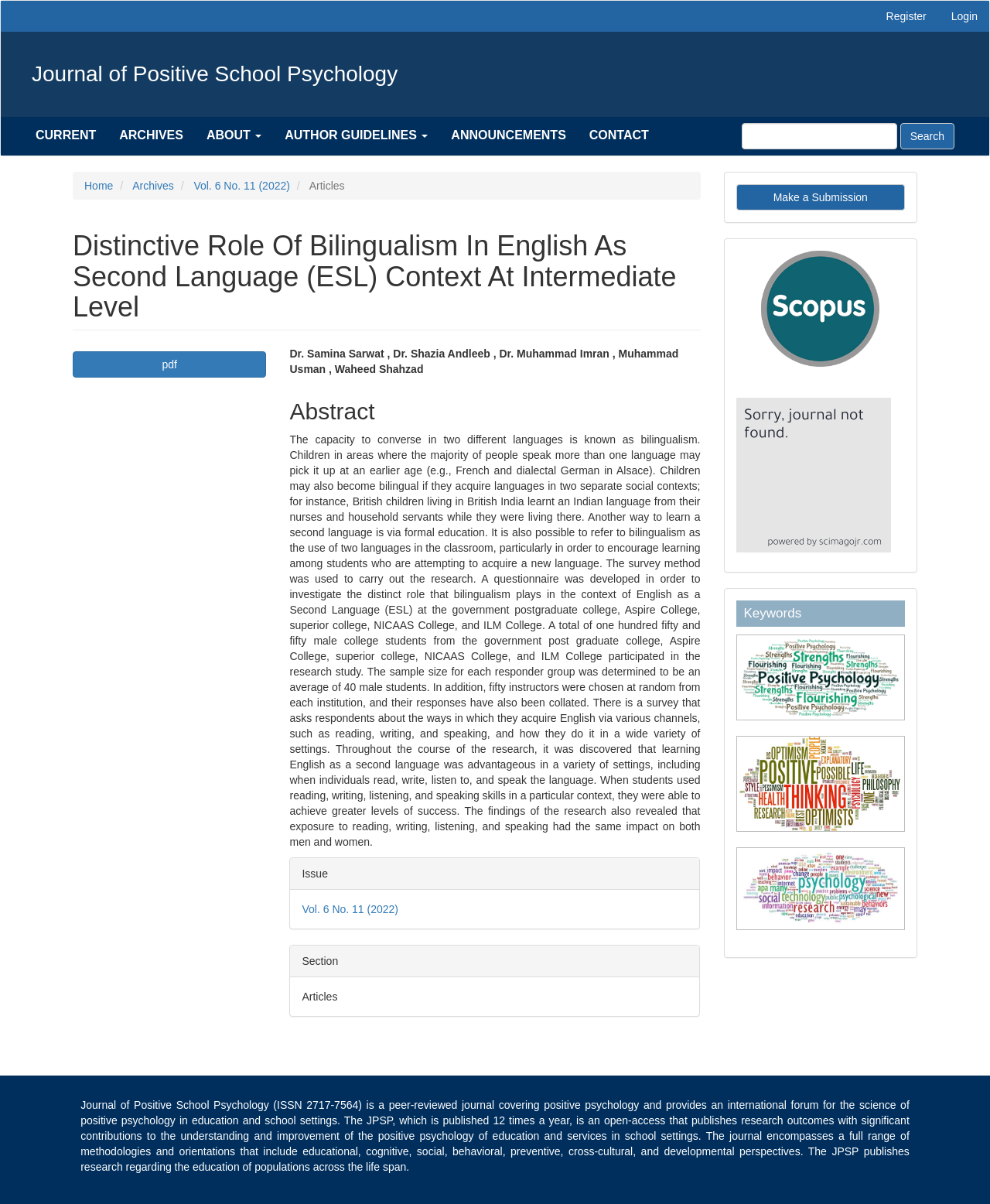How many students participated in the research study?
Using the image, answer in one word or phrase.

150